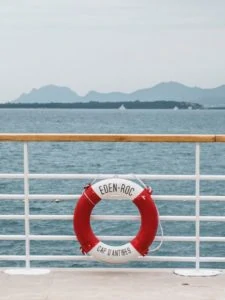Offer a comprehensive description of the image.

The image depicts a serene maritime scene featuring a red and white lifebuoy labeled "EDEN-ROC" stationed on the railing of a boat or pier. The backdrop showcases a tranquil sea, with gentle waves stretching towards a distant horizon lined with soft, hazy mountains. The overall atmosphere conveys a sense of safety and calm, inviting thoughts of relaxation and adventure on the water. The lifebuoy serves as a reassuring symbol of rescue and safety, emphasizing the importance of being prepared while enjoying the beautiful surroundings.